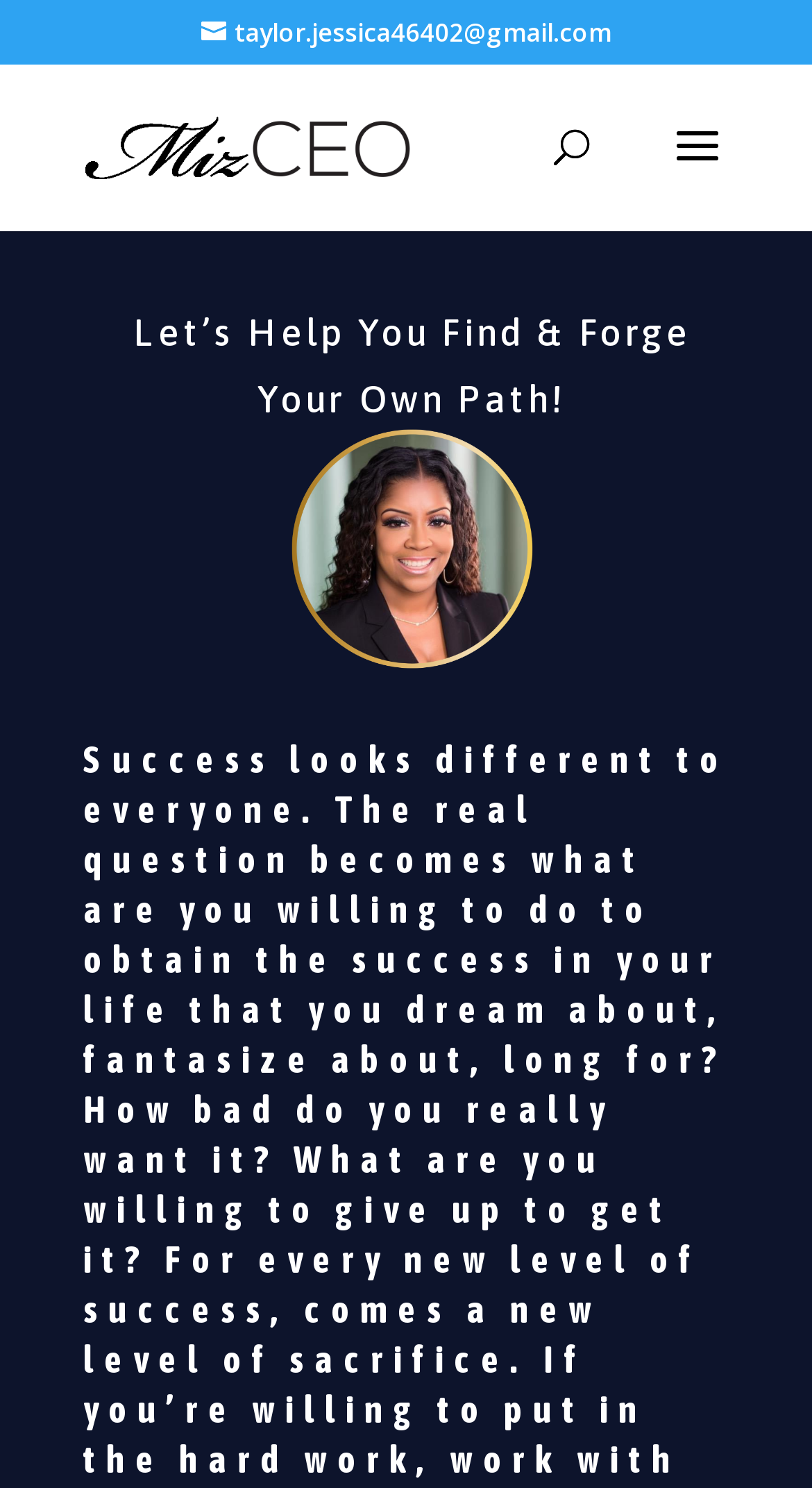What is the email address provided?
Using the information from the image, provide a comprehensive answer to the question.

I found the email address by looking at the link element with the OCR text 'taylor.jessica46402@gmail.com' which is located at the top of the page.